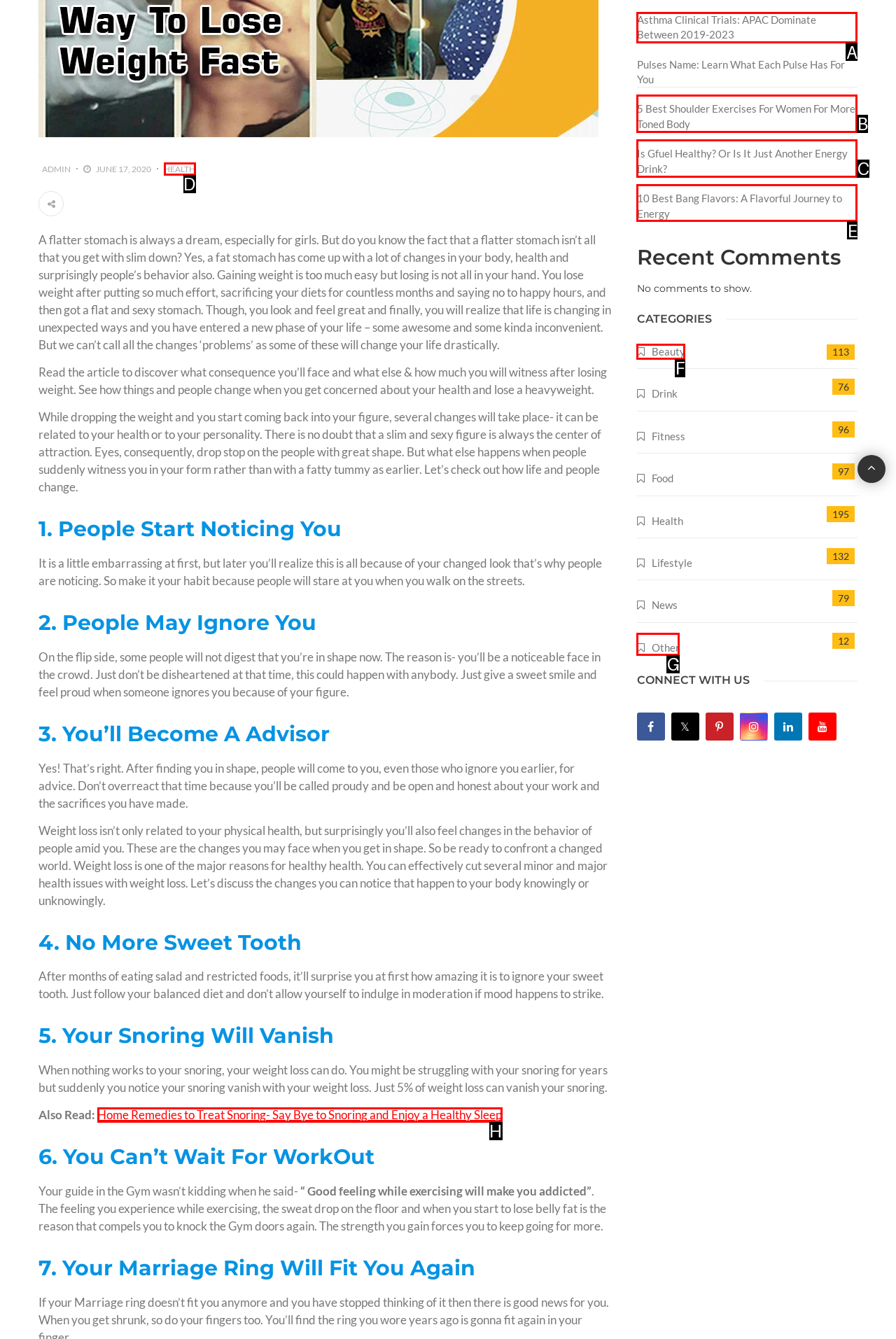Determine the option that aligns with this description: Beauty
Reply with the option's letter directly.

F